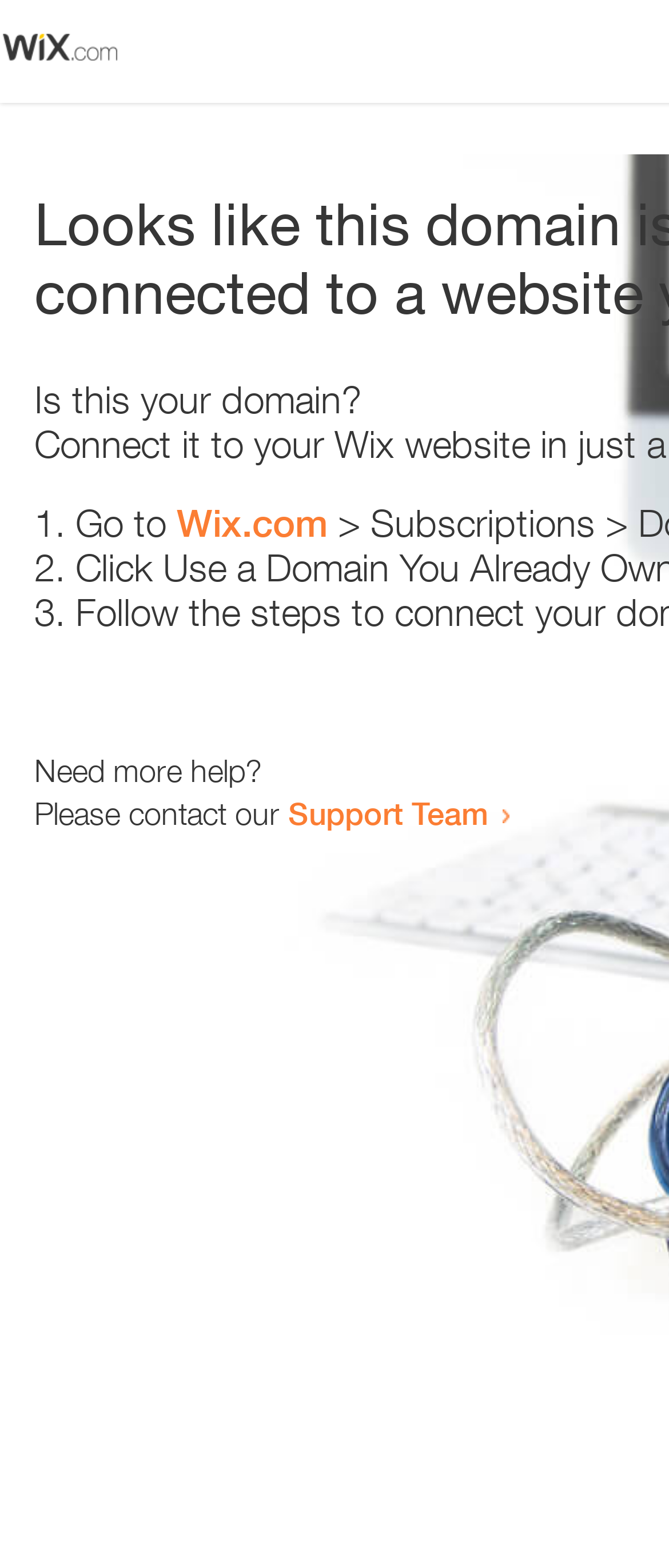Using the description "Support Team", locate and provide the bounding box of the UI element.

[0.431, 0.506, 0.731, 0.53]